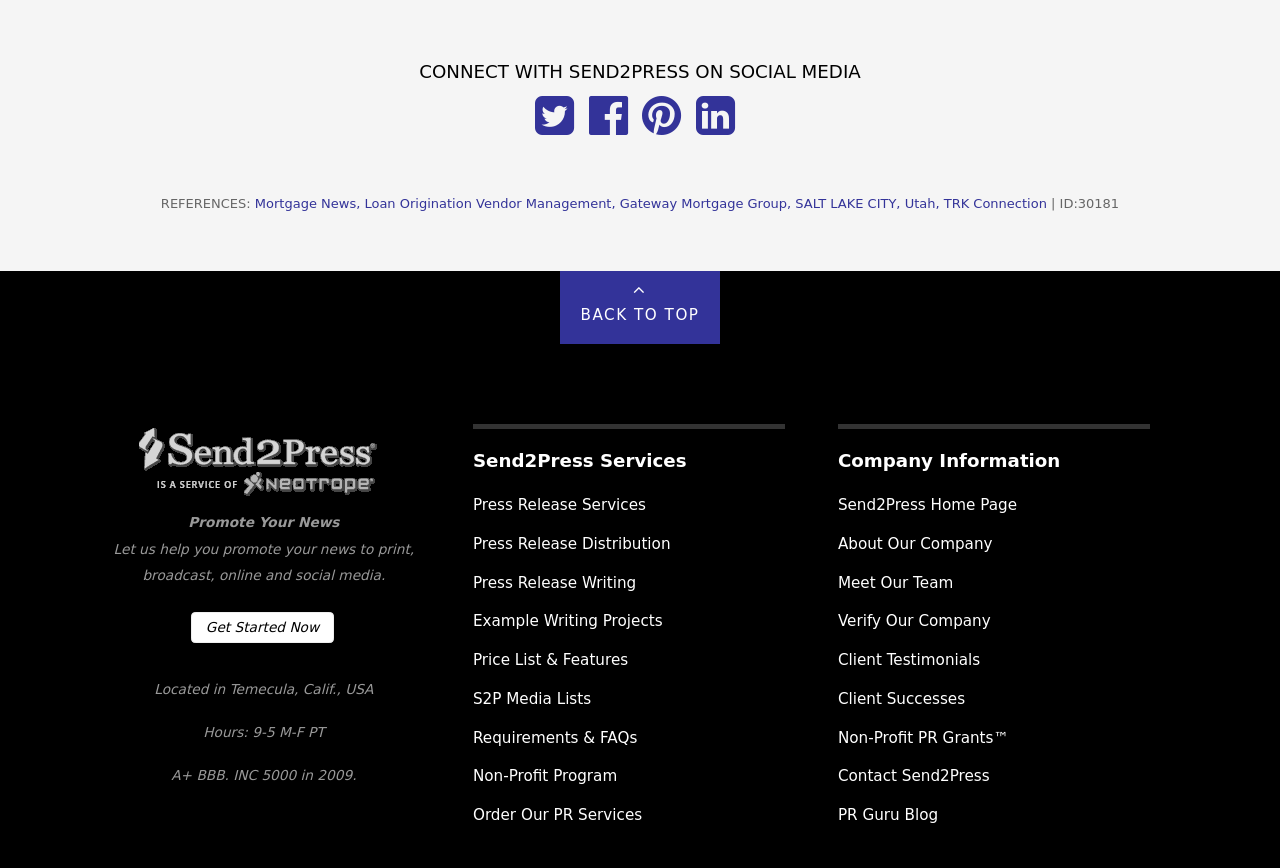From the webpage screenshot, predict the bounding box of the UI element that matches this description: "Price List & Features".

[0.369, 0.75, 0.491, 0.771]